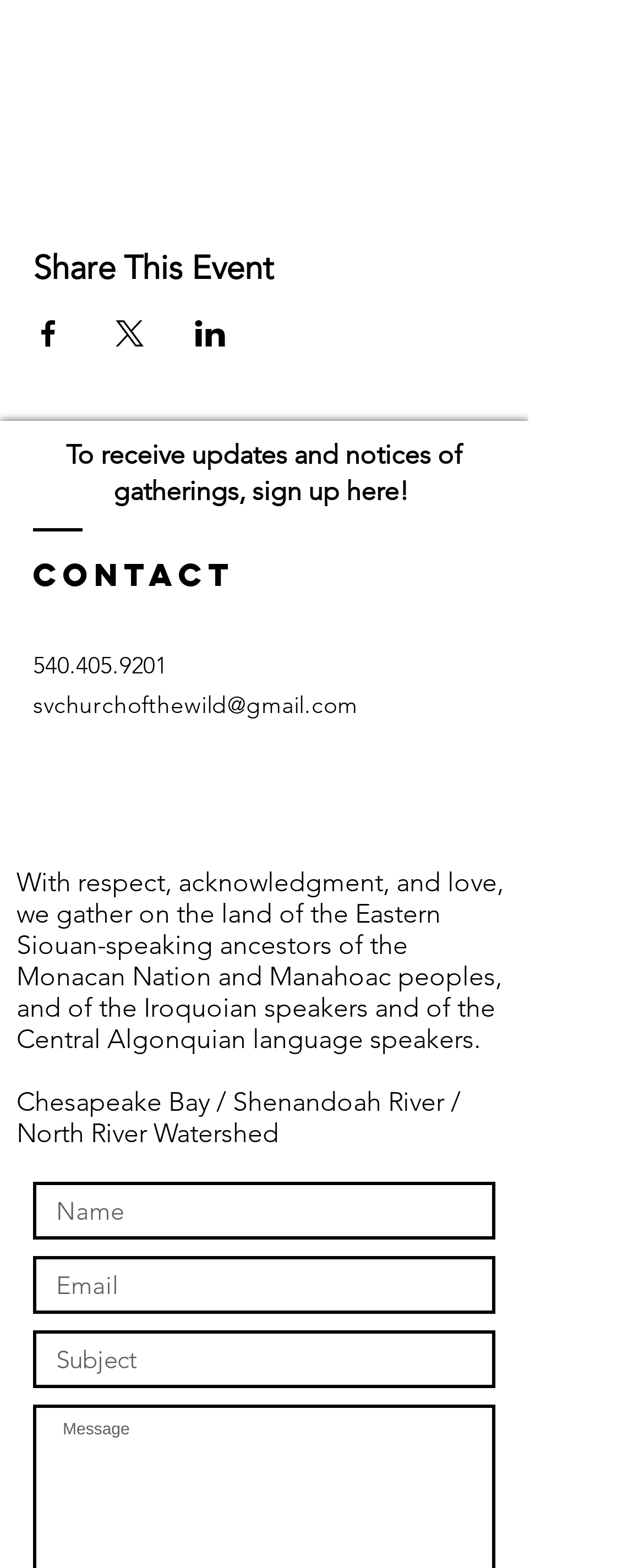What is the phone number to contact for questions? Examine the screenshot and reply using just one word or a brief phrase.

540-405-9201